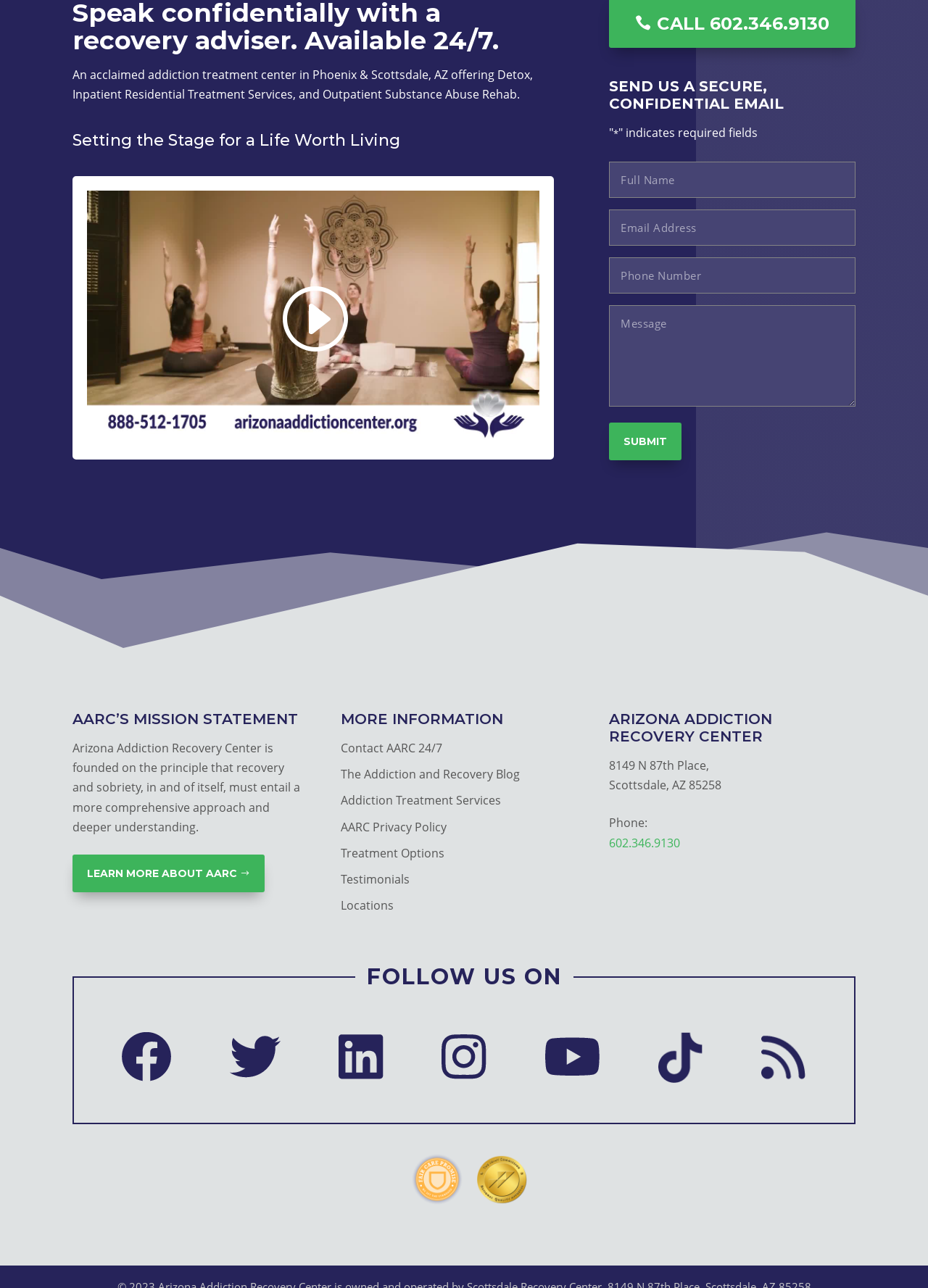Please provide a comprehensive response to the question based on the details in the image: How many social media platforms are listed on the page?

I found the answer by counting the number of link elements with images of social media platforms, which are facebook, twitter, linkedin, instagram, youtube, and tiktok.